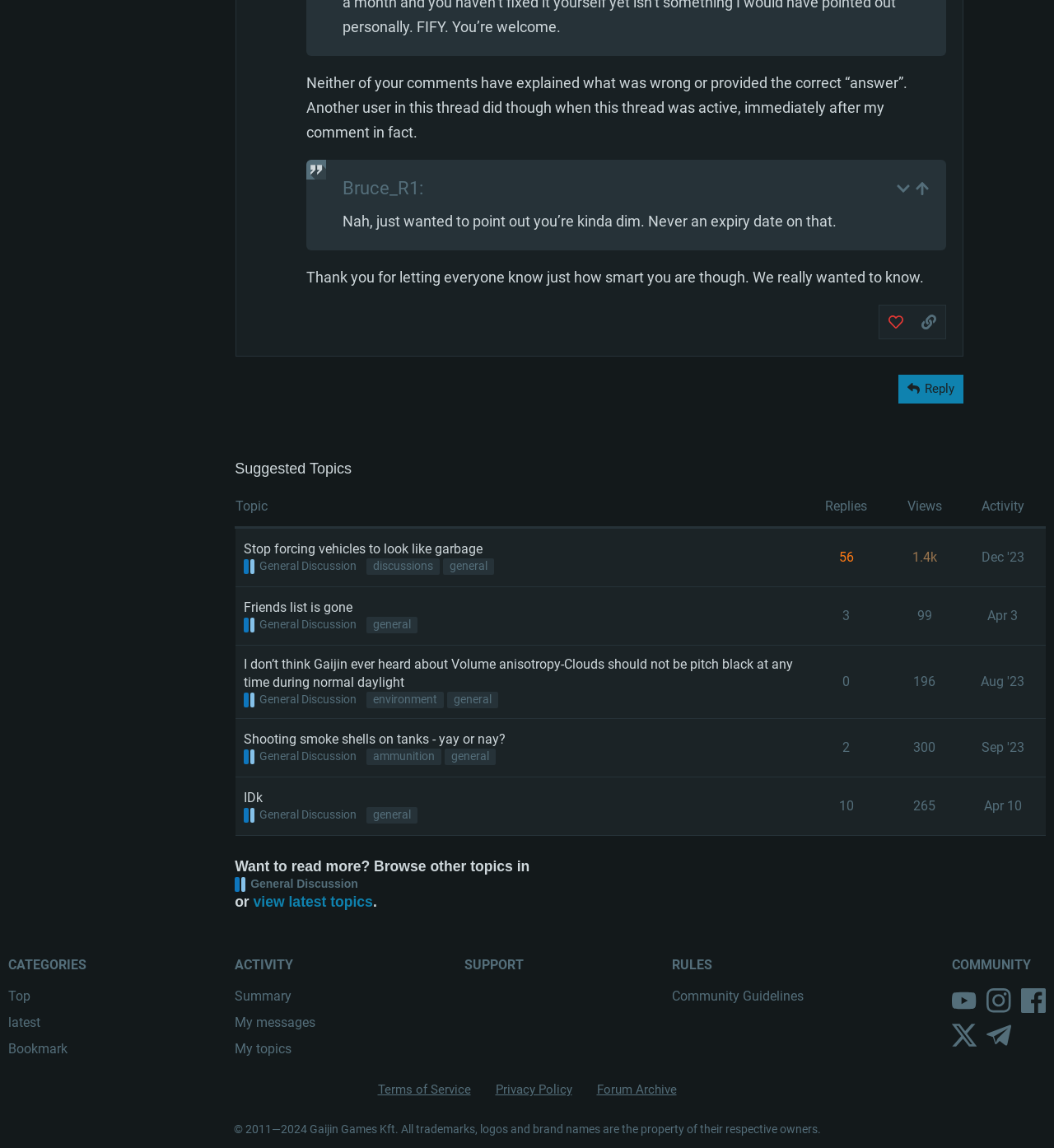What is the username of the person who wrote the first comment?
Please give a detailed and elaborate explanation in response to the question.

The username can be found in the first comment section, where it says 'Bruce_R1:' above the comment text.